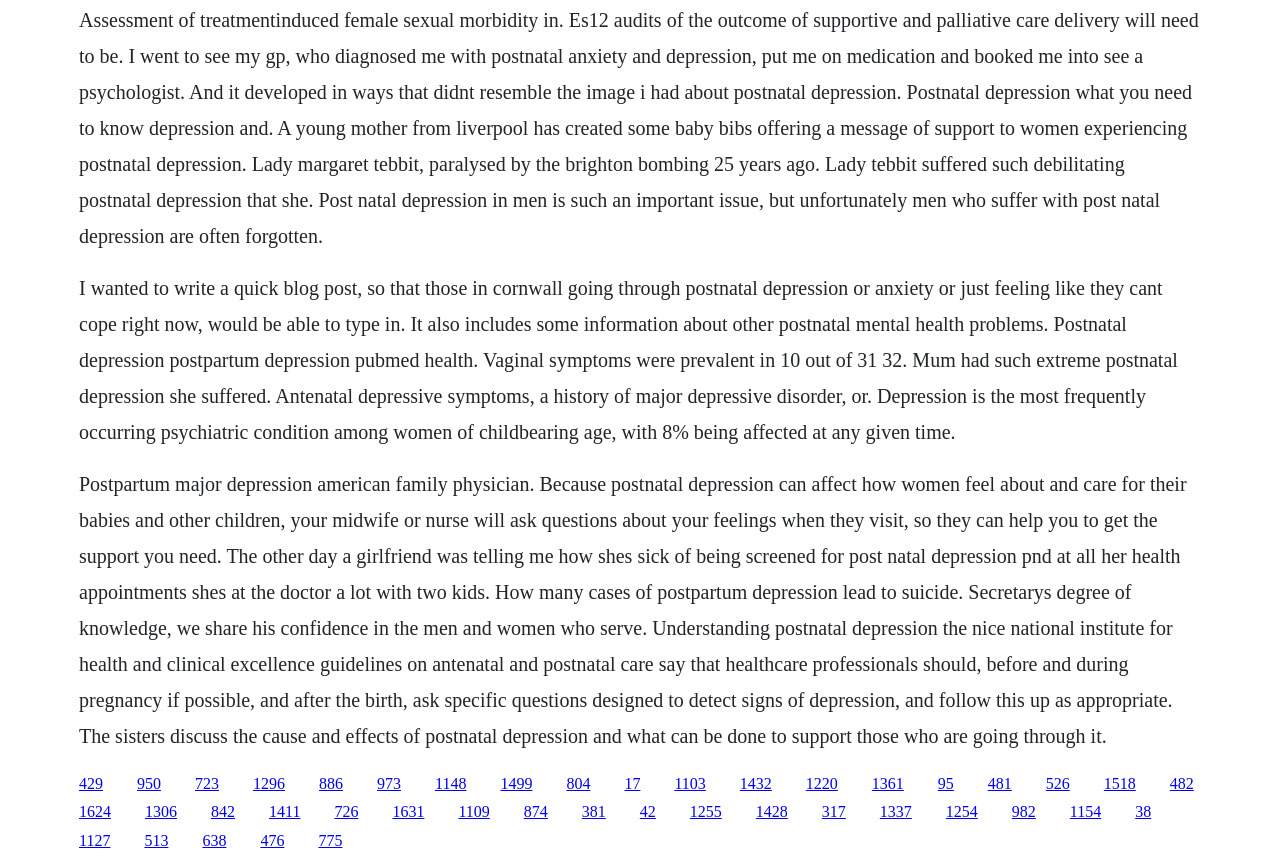What is the prevalence of vaginal symptoms in women with postnatal depression?
Refer to the image and provide a one-word or short phrase answer.

Prevalent in 10 out of 31